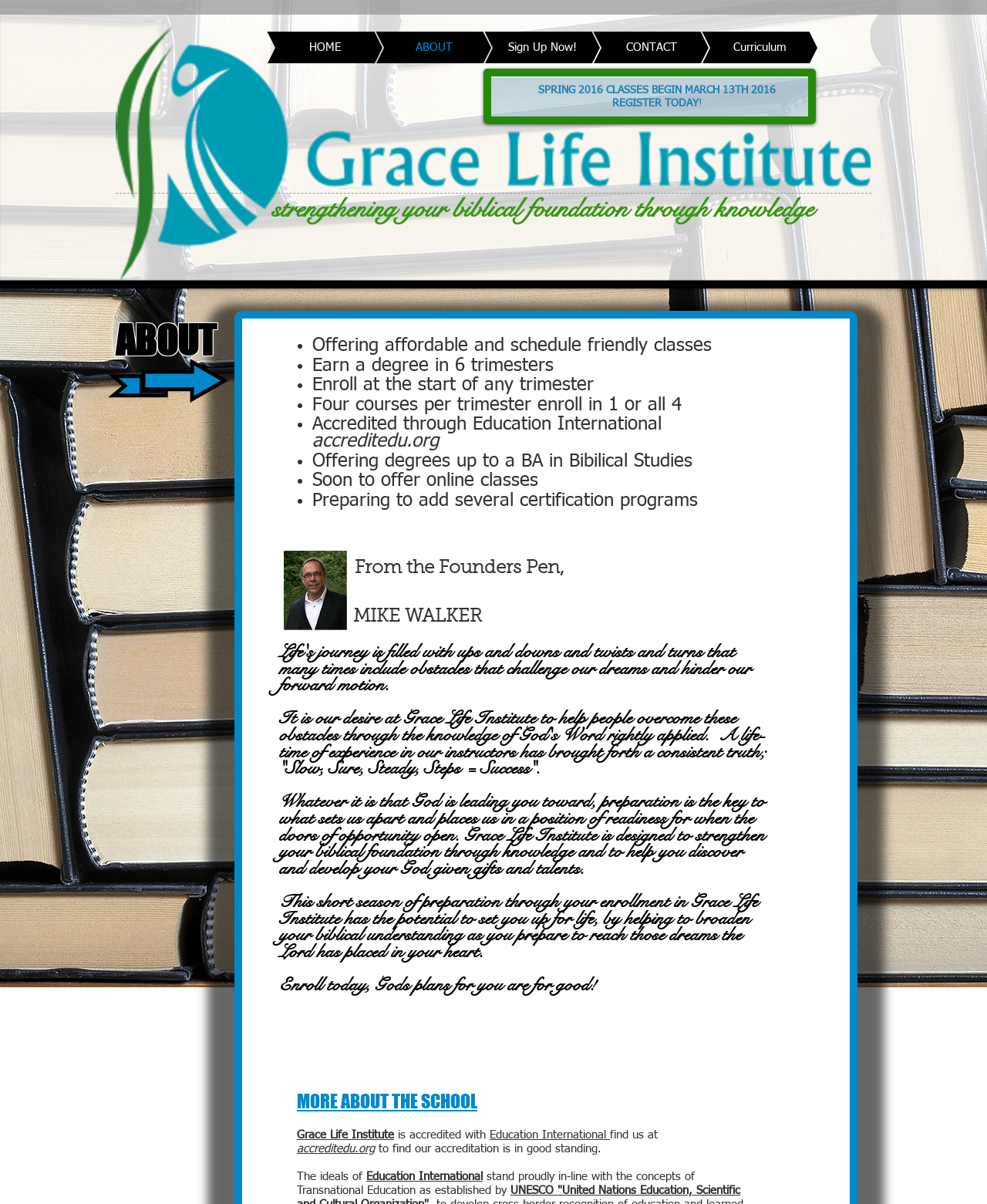What is the start date of the Spring 2016 classes?
Using the image as a reference, answer the question in detail.

The start date of the Spring 2016 classes can be found in the StaticText element with the text 'SPRING 2016 CLASSES BEGIN MARCH 13TH 2016 REGISTER TODAY' located near the top of the webpage.